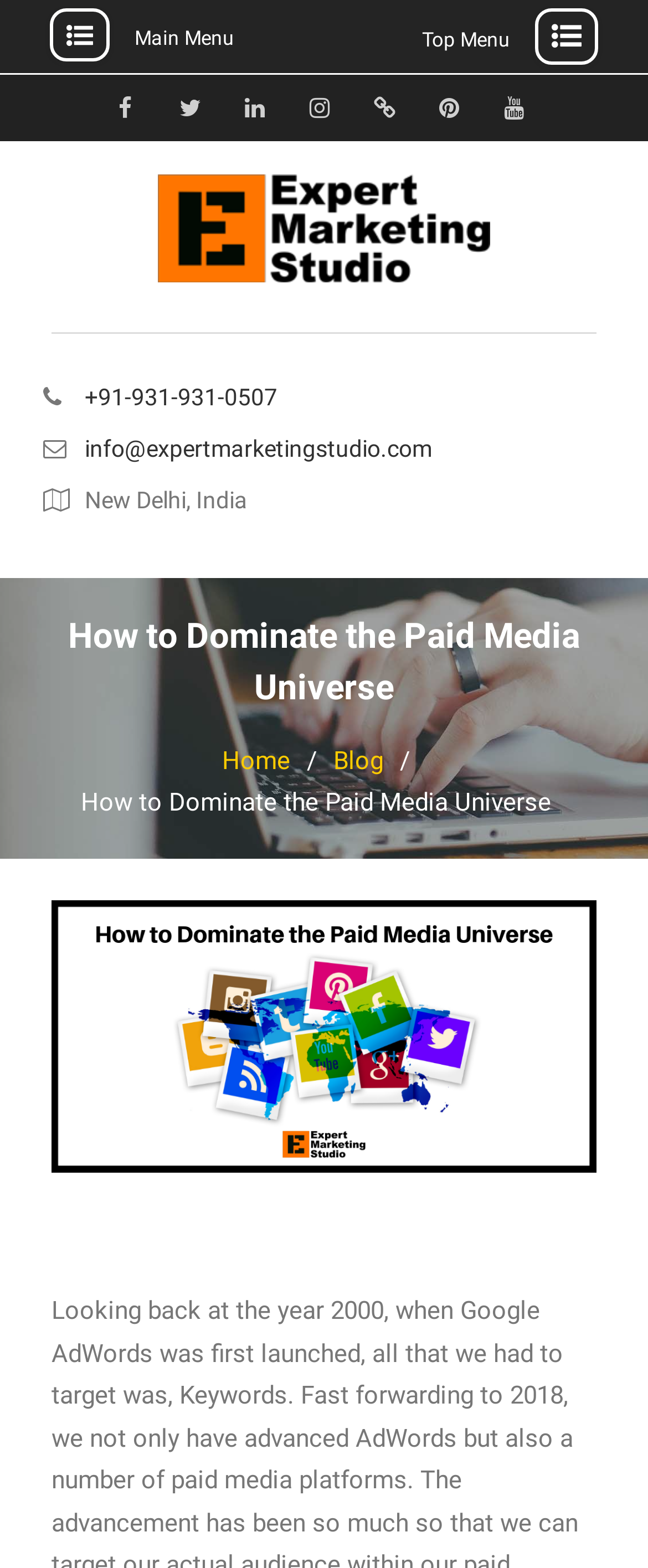What is the contact phone number?
Look at the image and provide a short answer using one word or a phrase.

+91-931-931-0507